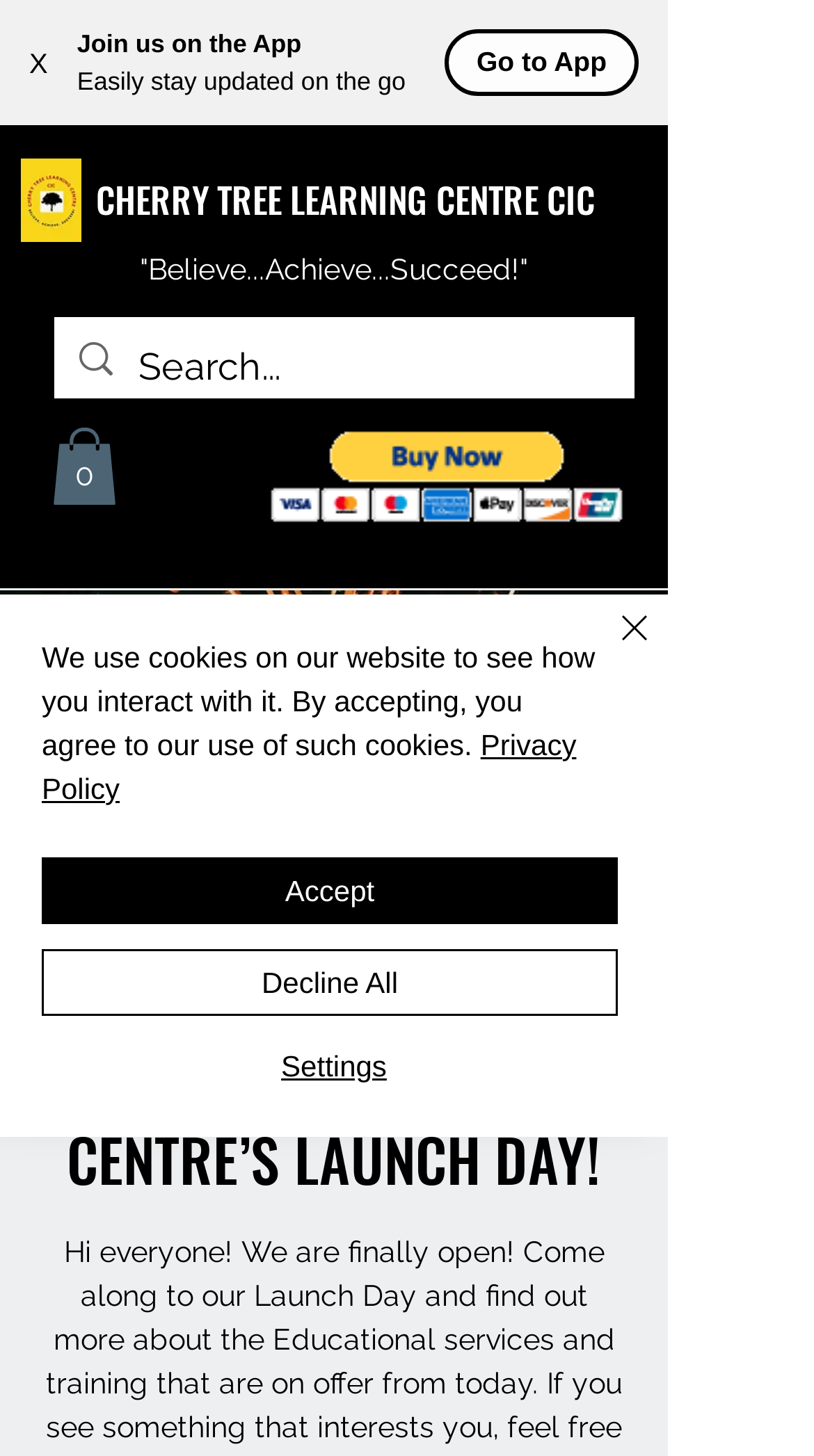Describe the webpage meticulously, covering all significant aspects.

The webpage is about the Cherry Tree Learning Centre's Launch Day. At the top left corner, there is a close button and a button with an "X" icon. Next to them, there is a text "Join us on the App" and a description "Easily stay updated on the go". A "Go to App" button is located to the right of these texts.

Below these elements, there is a logo of the Cherry Tree Learning Centre, accompanied by the centre's name and its motto "Believe...Achieve...Succeed!". 

On the top right corner, there is a search bar with a magnifying glass icon. Below the search bar, there is a link to the cart with 0 items, represented by a shopping cart icon. A "Buy now via PayPal" button is located to the right of the cart link.

In the middle of the page, there is a navigation menu button that can be opened to reveal a menu with a launch day event details, including the date, time, and location. The event details are accompanied by a Zoom Live icon.

At the bottom right corner, there is a chat button with a speech bubble icon. Above the chat button, there is a cookie policy alert with links to the privacy policy and buttons to accept, decline, or customize the cookie settings.

Overall, the webpage is promoting the launch day event of the Cherry Tree Learning Centre and providing information about the centre's services and training.